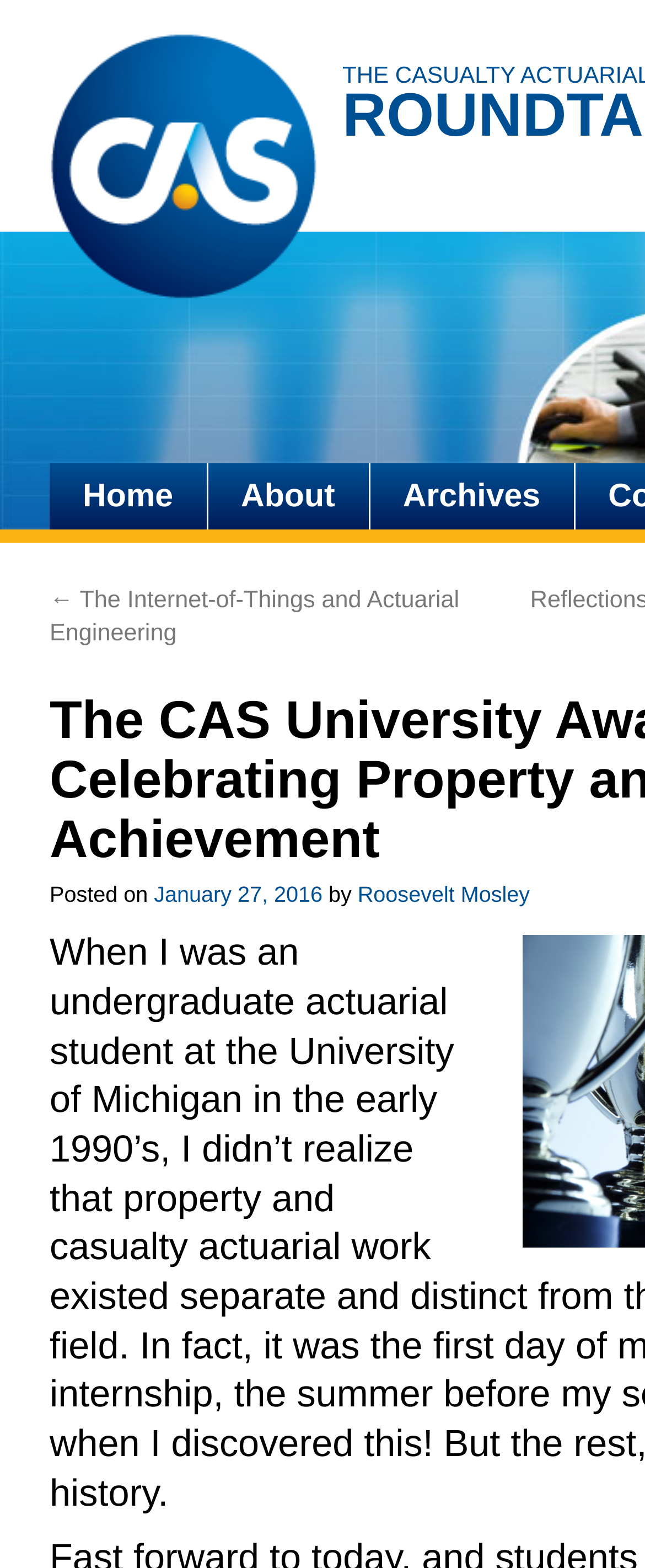Explain in detail what you observe on this webpage.

The webpage appears to be a blog post or article page from The Casualty Actuarial Society Roundtable. At the top left, there is a logo image and a link to the organization's name. Below this, there is a "Skip to content" link, followed by a navigation menu with links to "Home", "About", and "Archives". 

The main content of the page is an article, which has a title that is not explicitly mentioned in the accessibility tree. The article has a "Posted on" date, January 27, 2016, and an author, Roosevelt Mosley. There is also a link to a previous article, "The Internet-of-Things and Actuarial Engineering", which is likely a related or previous post.